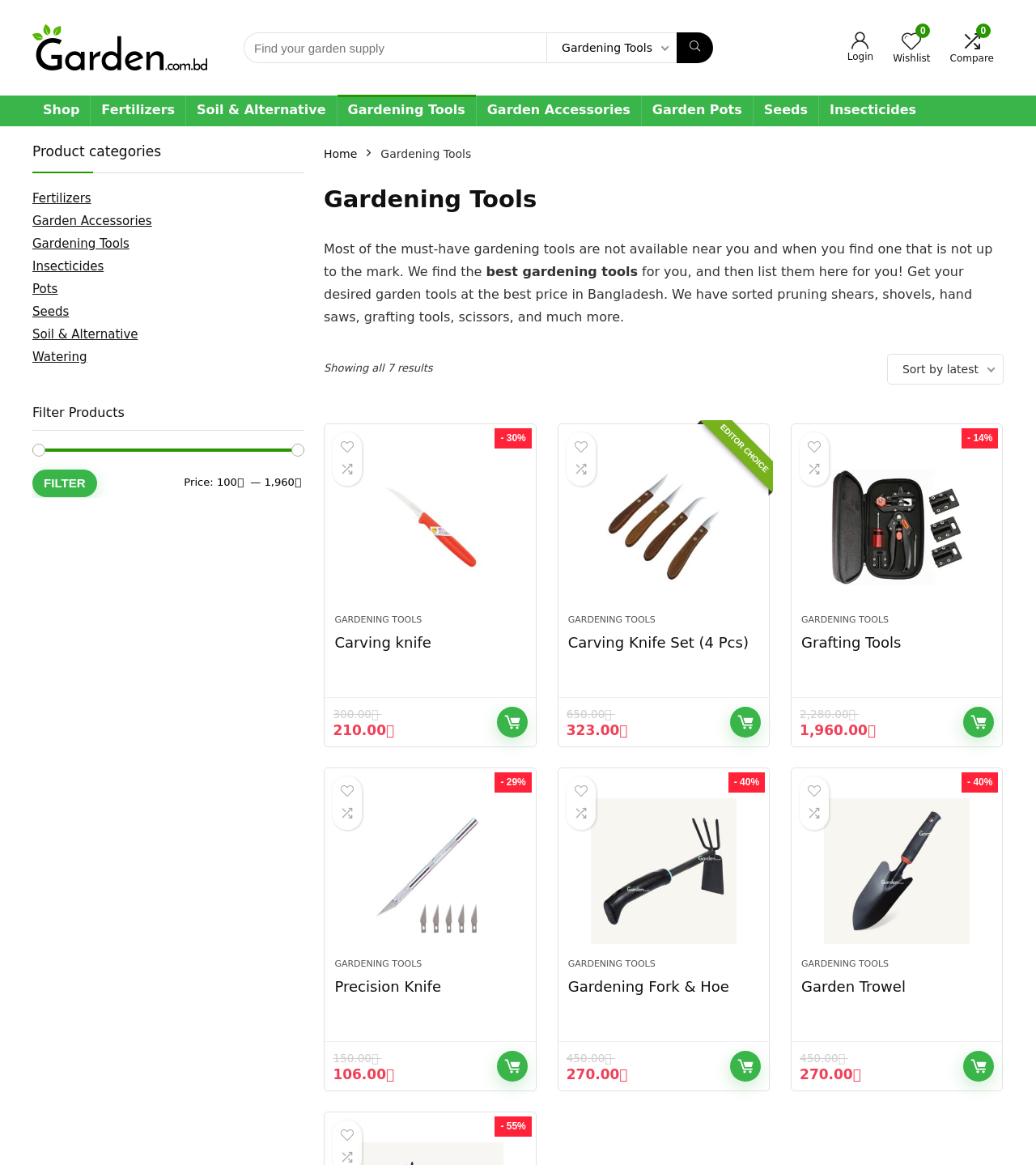Locate the bounding box coordinates of the element to click to perform the following action: 'Check and buy Carving knife'. The coordinates should be given as four float values between 0 and 1, in the form of [left, top, right, bottom].

[0.48, 0.607, 0.509, 0.633]